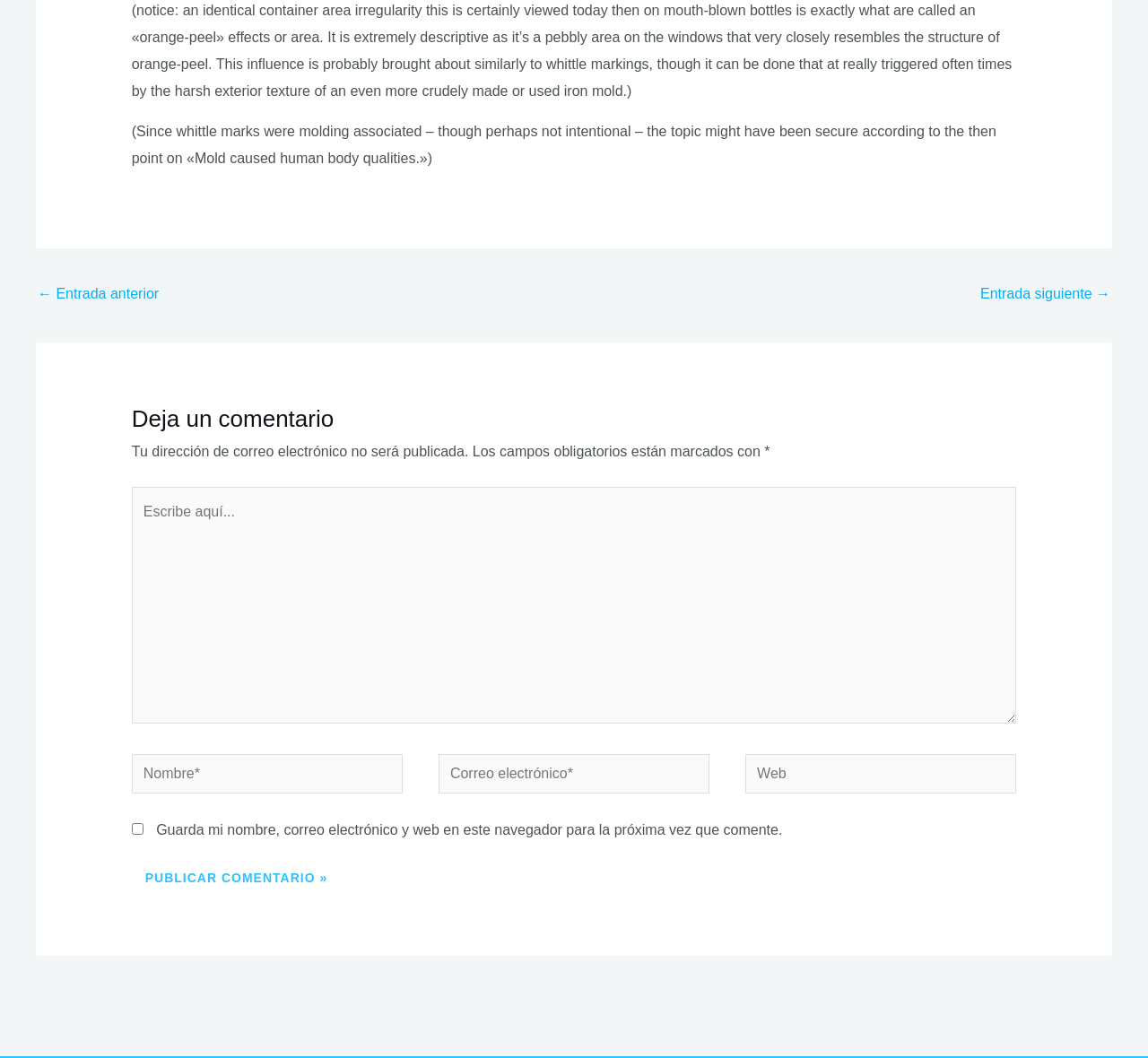Identify the bounding box for the element characterized by the following description: "parent_node: Web name="url" placeholder="Web"".

[0.649, 0.712, 0.885, 0.75]